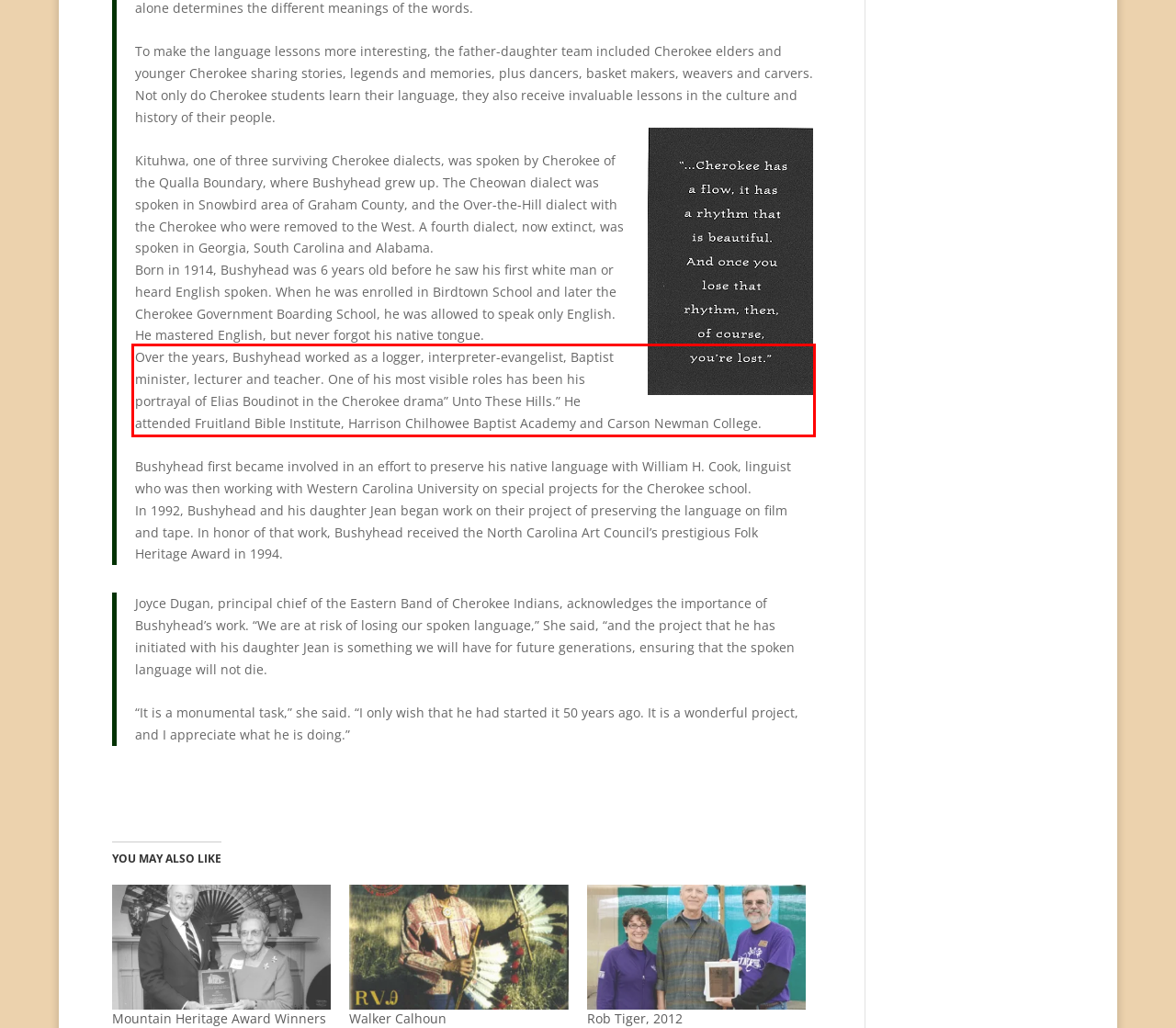There is a screenshot of a webpage with a red bounding box around a UI element. Please use OCR to extract the text within the red bounding box.

Over the years, Bushyhead worked as a logger, interpreter-evangelist, Baptist minister, lecturer and teacher. One of his most visible roles has been his portrayal of Elias Boudinot in the Cherokee drama” Unto These Hills.” He attended Fruitland Bible Institute, Harrison Chilhowee Baptist Academy and Carson Newman College.